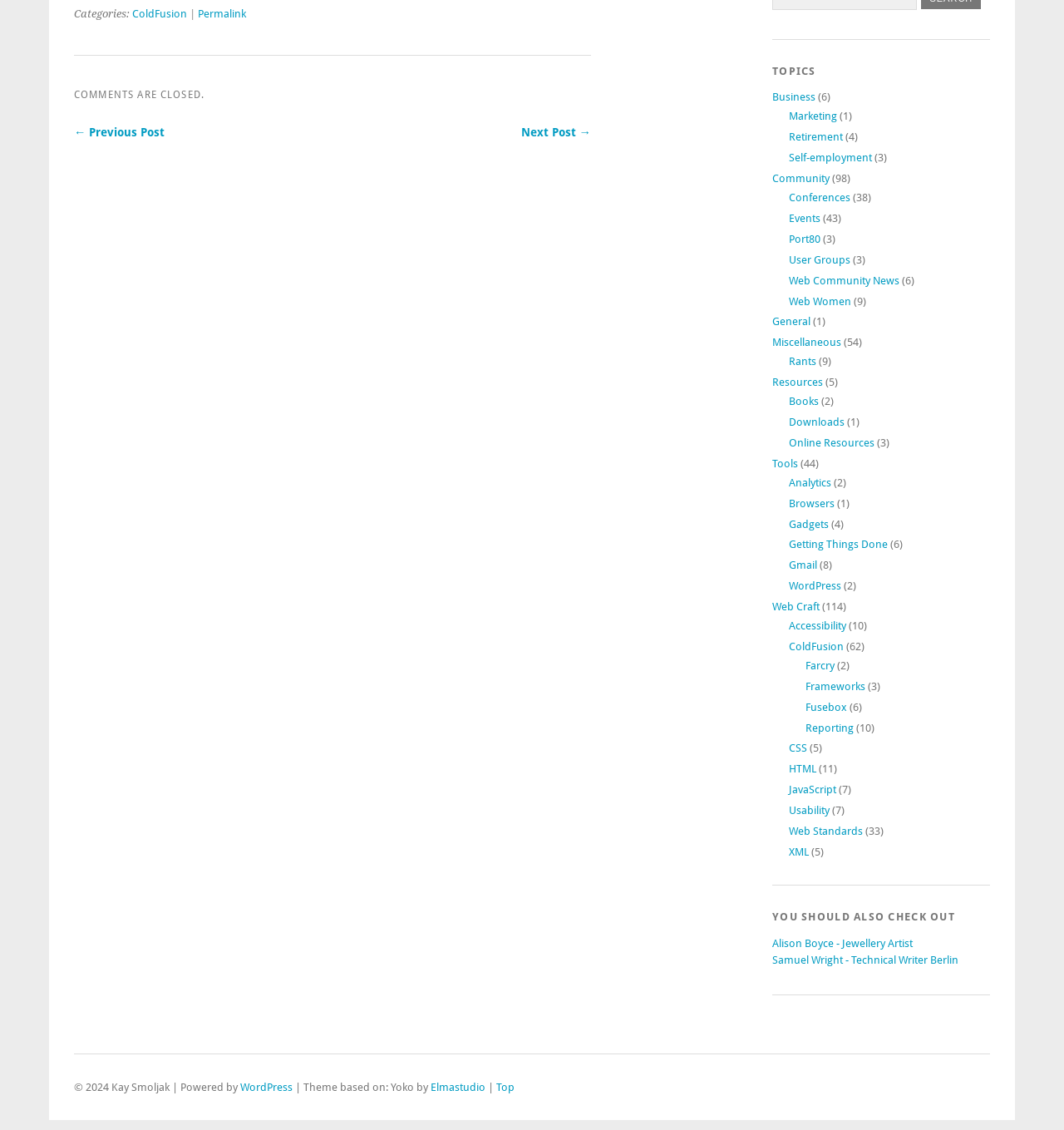Please indicate the bounding box coordinates for the clickable area to complete the following task: "Go to the 'Next Post'". The coordinates should be specified as four float numbers between 0 and 1, i.e., [left, top, right, bottom].

[0.49, 0.111, 0.555, 0.123]